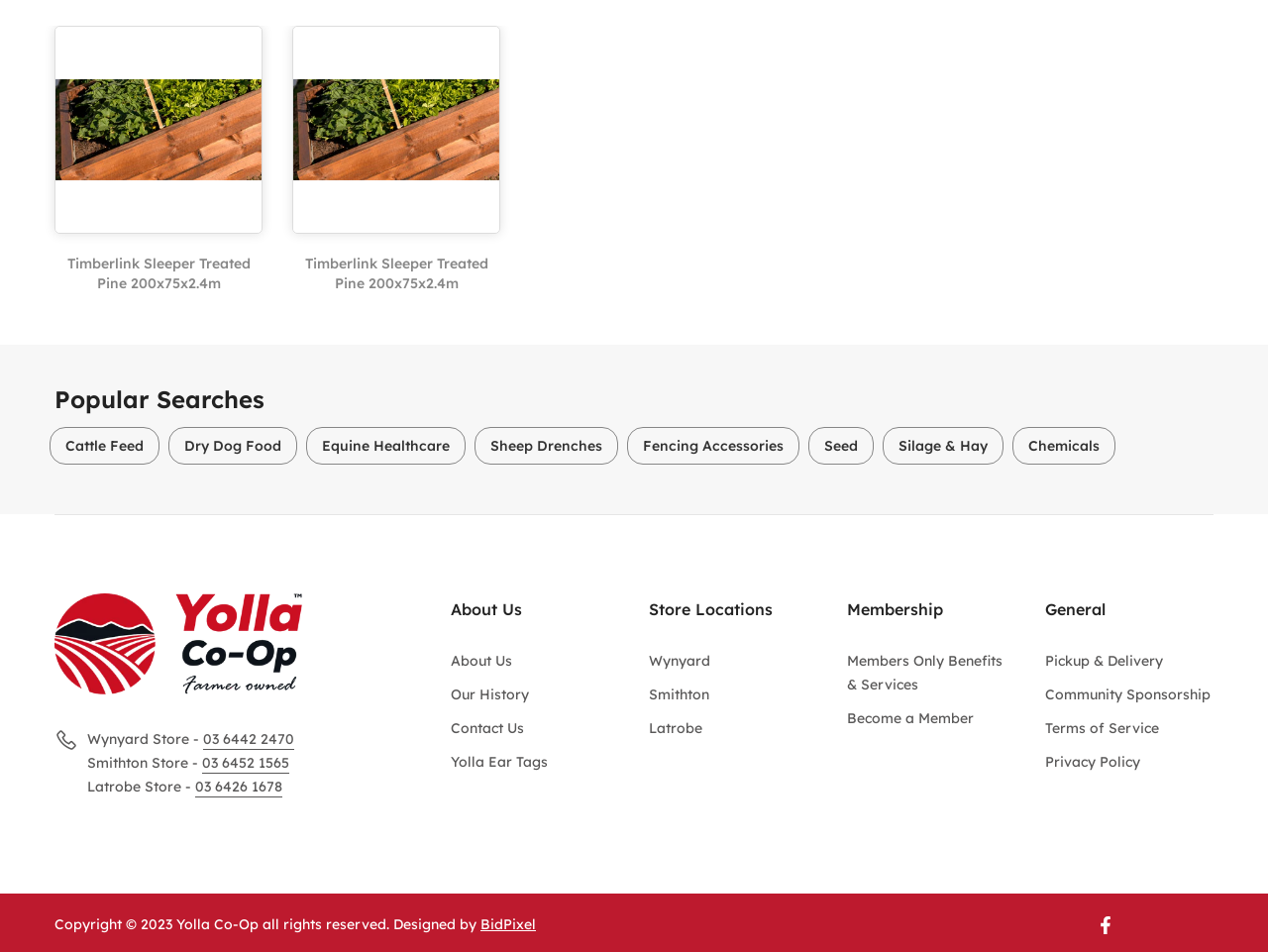Please specify the coordinates of the bounding box for the element that should be clicked to carry out this instruction: "View Timberlink Sleeper Treated Pine 200x75x2.4m details". The coordinates must be four float numbers between 0 and 1, formatted as [left, top, right, bottom].

[0.053, 0.268, 0.197, 0.307]